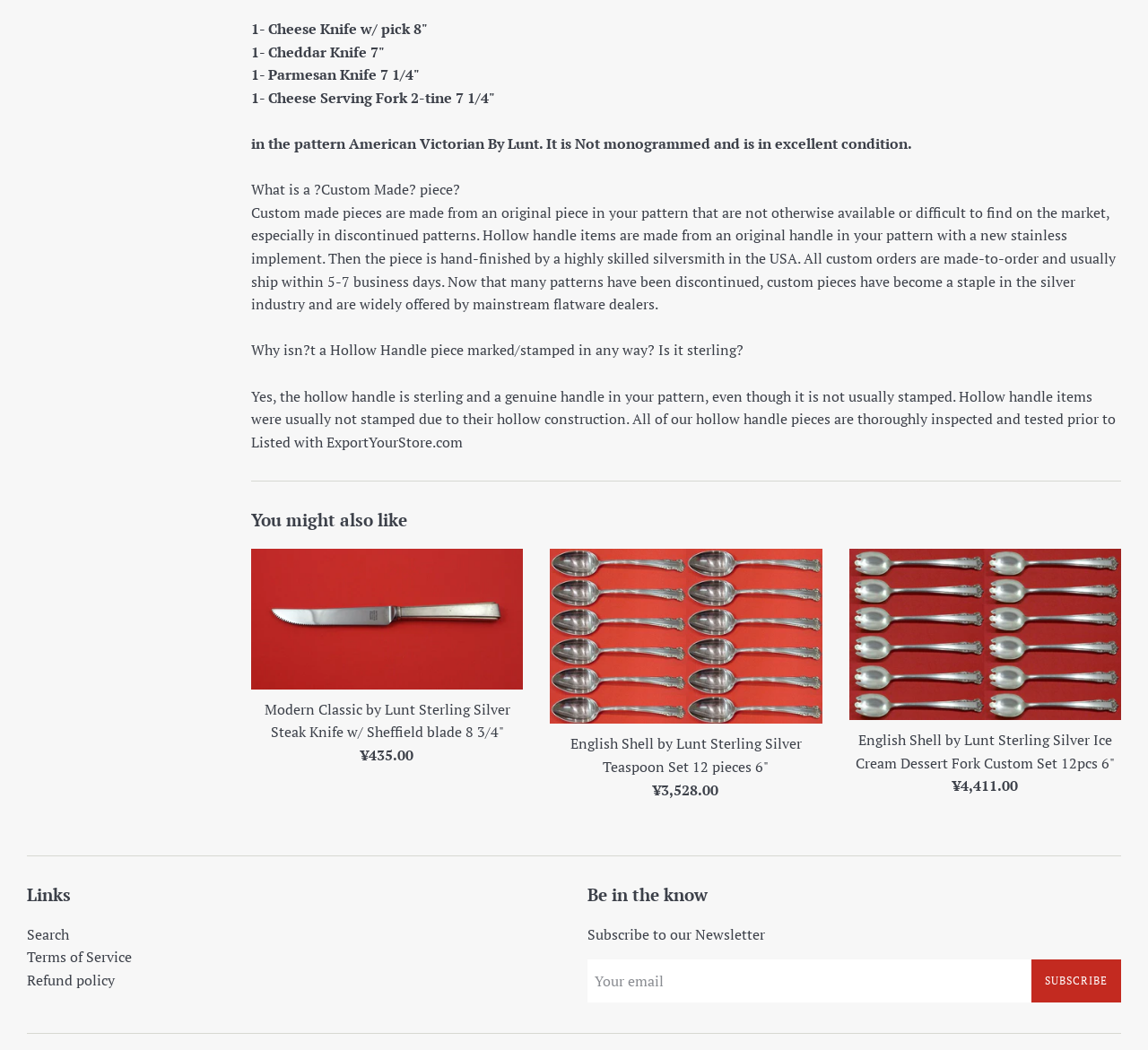Identify the bounding box of the UI element described as follows: "Search". Provide the coordinates as four float numbers in the range of 0 to 1 [left, top, right, bottom].

[0.023, 0.88, 0.06, 0.899]